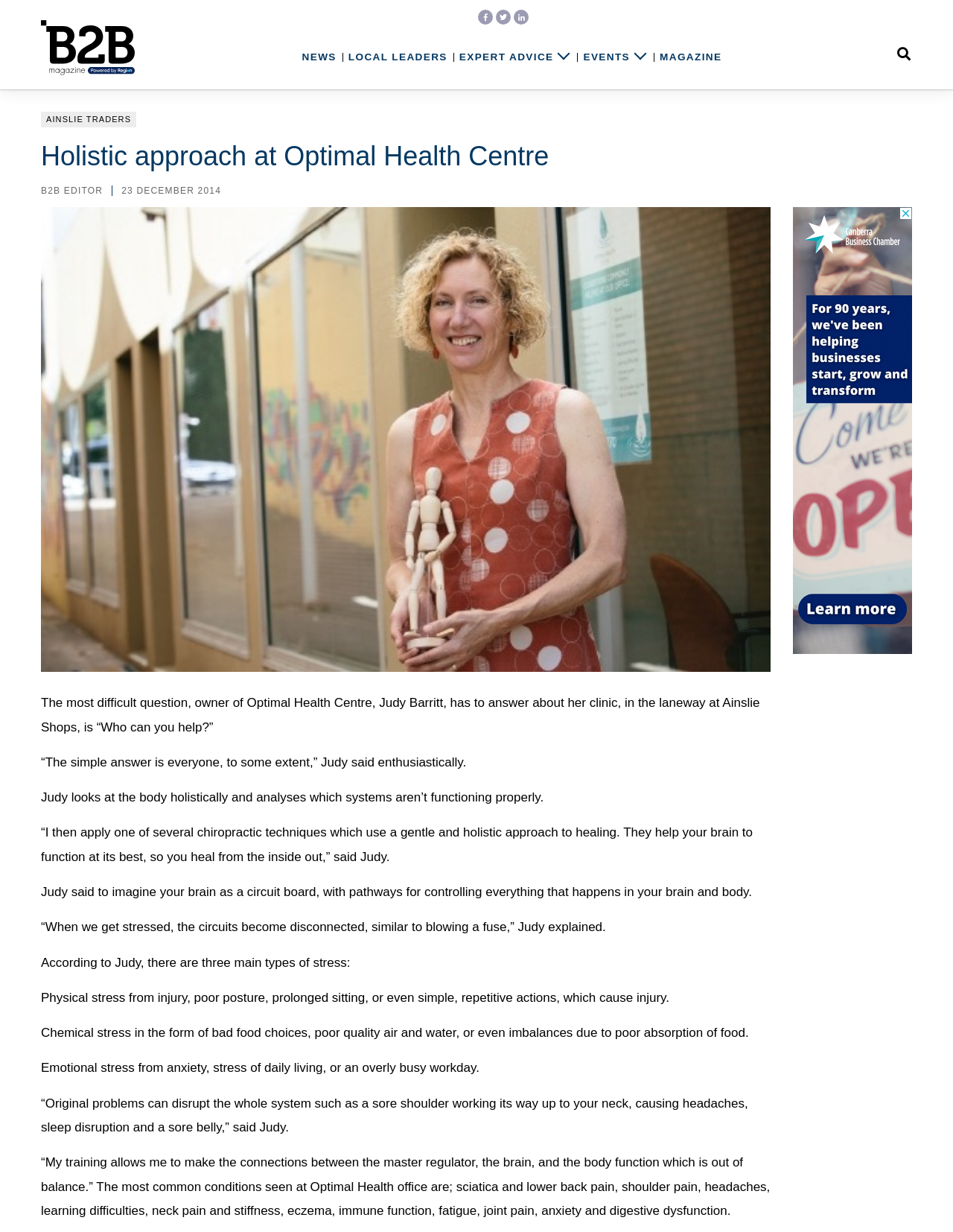What is the name of the clinic?
Based on the image, answer the question with as much detail as possible.

The name of the clinic is mentioned in the heading 'Holistic approach at Optimal Health Centre' and also in the text 'The most difficult question, owner of Optimal Health Centre, Judy Barritt, has to answer about her clinic, in the laneway at Ainslie Shops, is “Who can you help?”'.